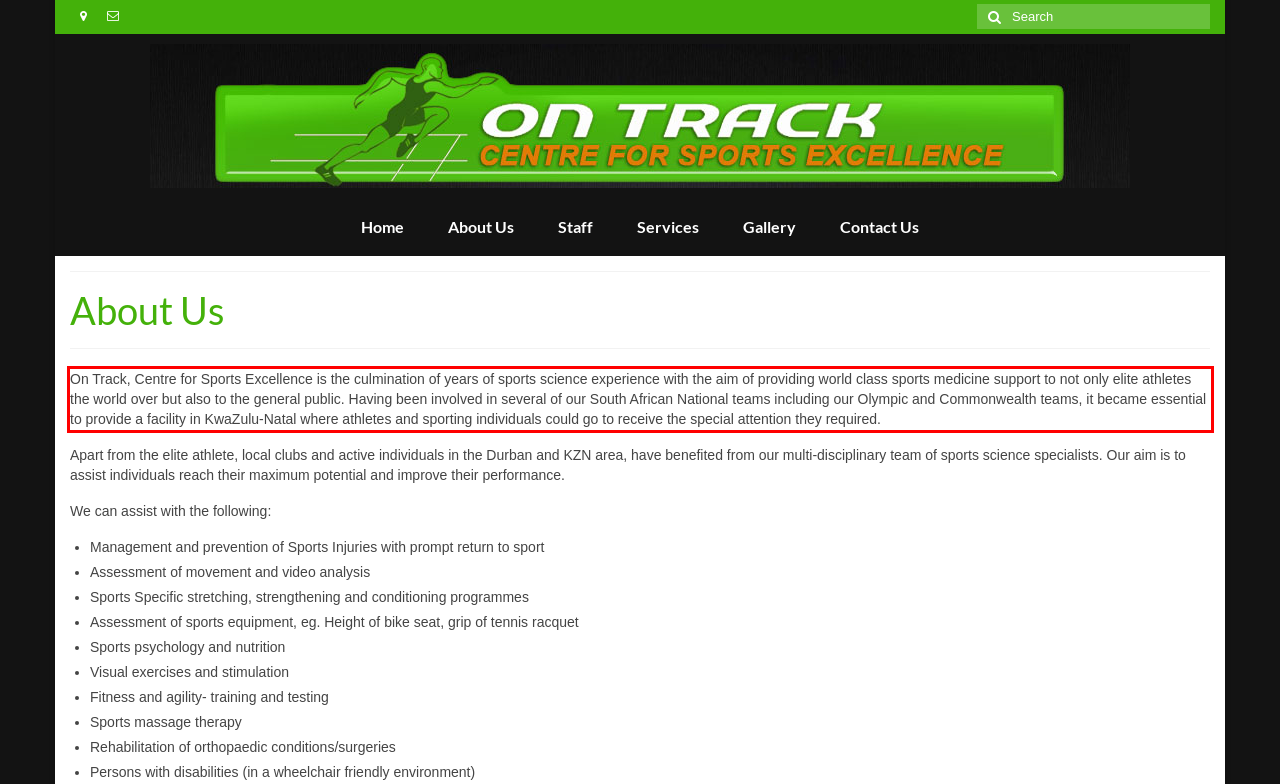In the given screenshot, locate the red bounding box and extract the text content from within it.

On Track, Centre for Sports Excellence is the culmination of years of sports science experience with the aim of providing world class sports medicine support to not only elite athletes the world over but also to the general public. Having been involved in several of our South African National teams including our Olympic and Commonwealth teams, it became essential to provide a facility in KwaZulu-Natal where athletes and sporting individuals could go to receive the special attention they required.